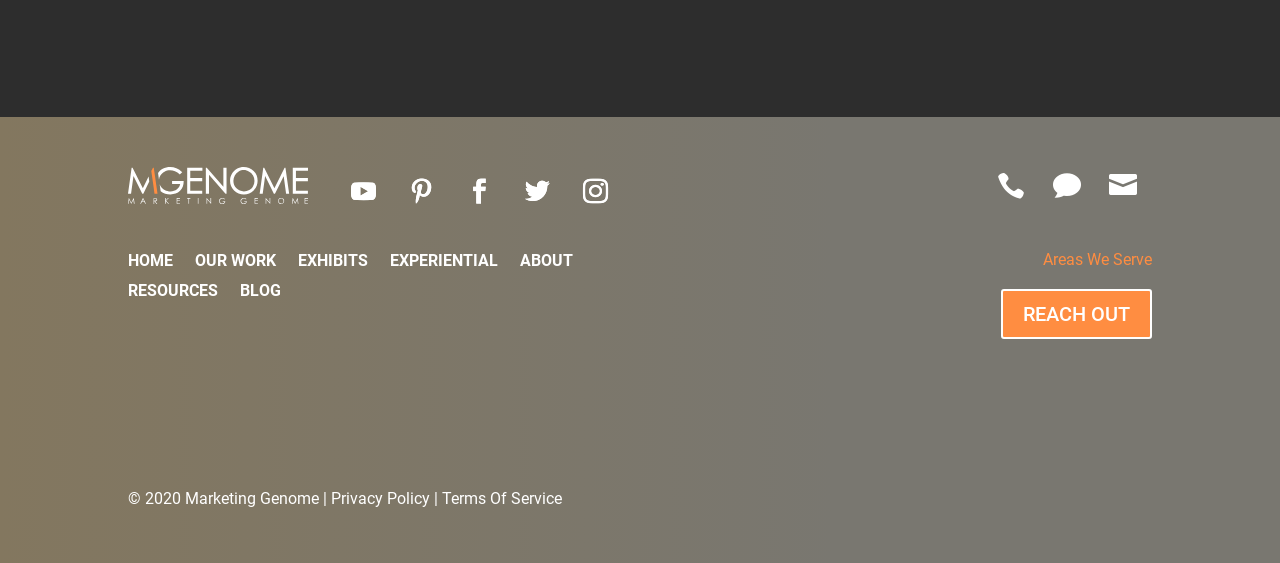Identify the bounding box coordinates of the specific part of the webpage to click to complete this instruction: "view areas we serve".

[0.815, 0.444, 0.9, 0.478]